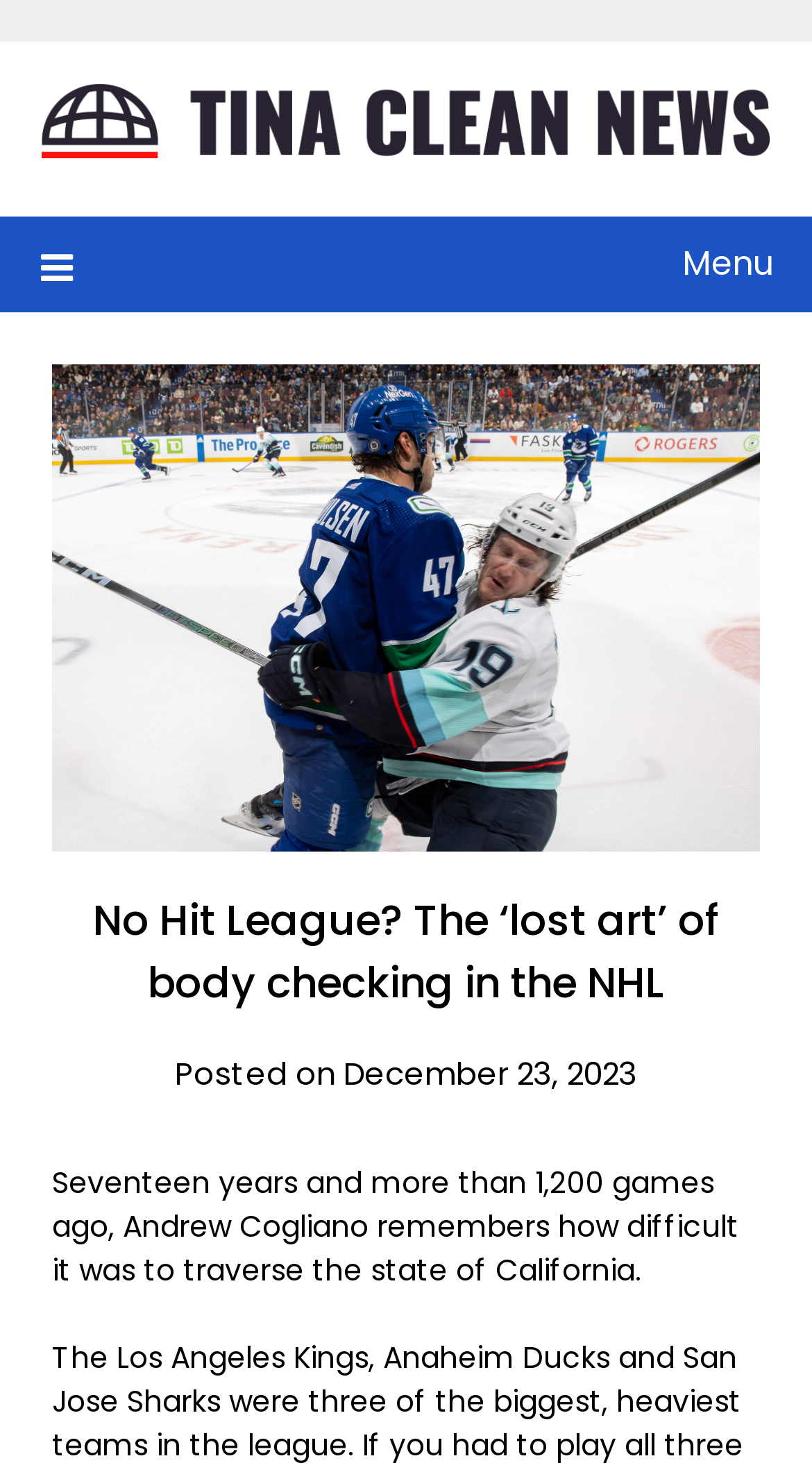Based on the element description alt="Tina Clean", identify the bounding box of the UI element in the given webpage screenshot. The coordinates should be in the format (top-left x, top-left y, bottom-right x, bottom-right y) and must be between 0 and 1.

[0.051, 0.057, 0.949, 0.108]